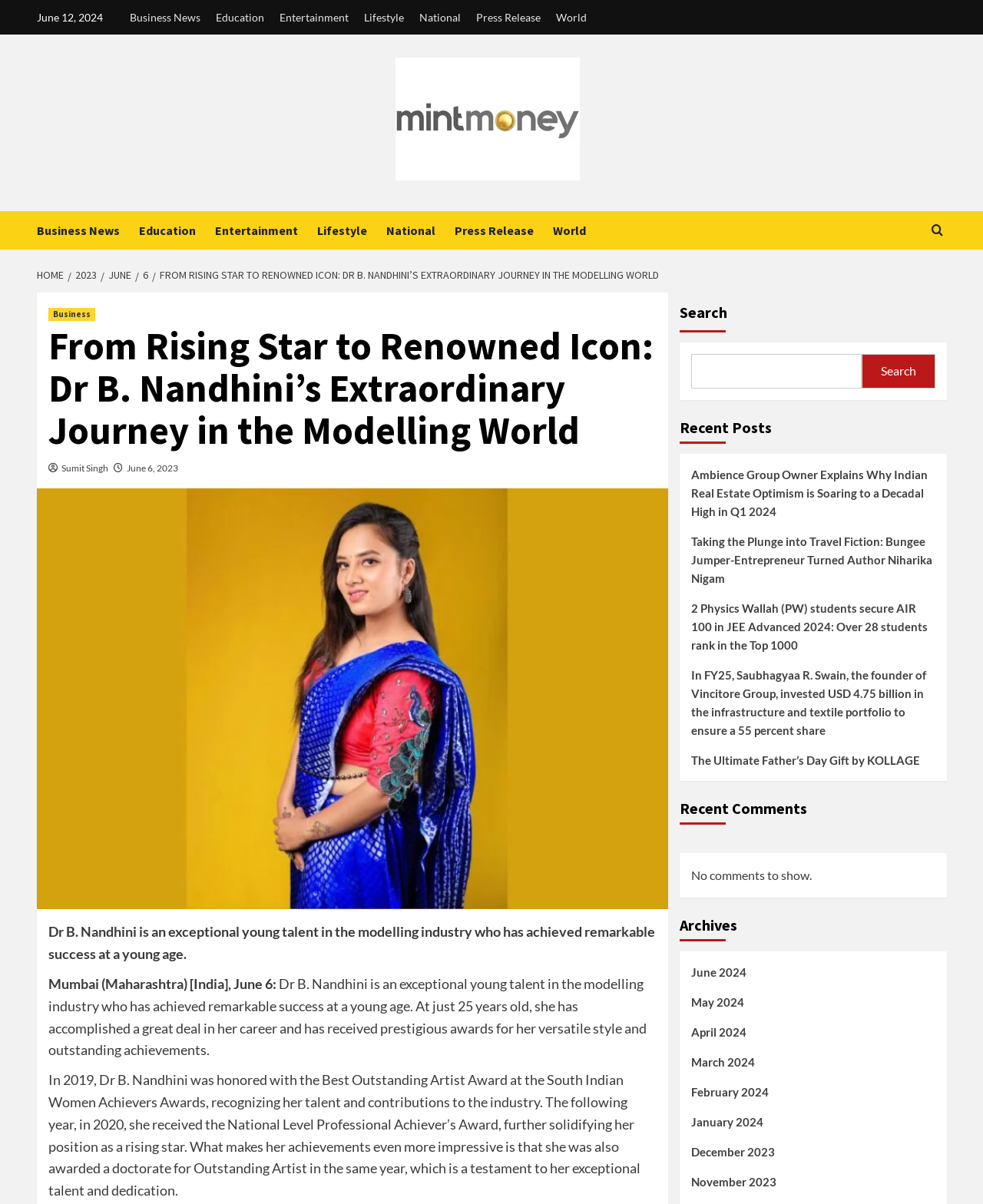From the webpage screenshot, predict the bounding box of the UI element that matches this description: "alt="MintMoney"".

[0.402, 0.048, 0.59, 0.15]